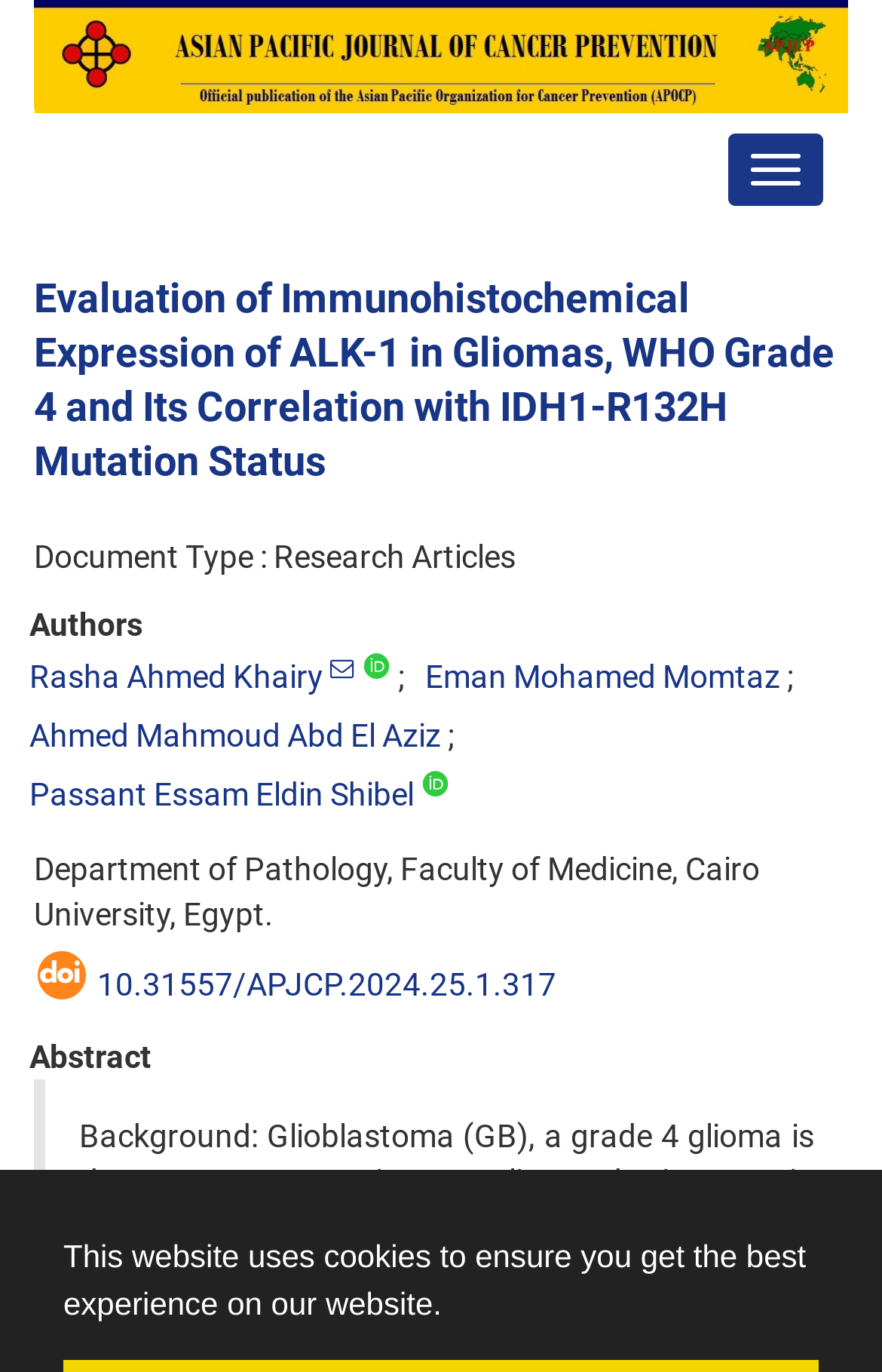Based on the description "Toggle navigation", find the bounding box of the specified UI element.

[0.823, 0.096, 0.936, 0.152]